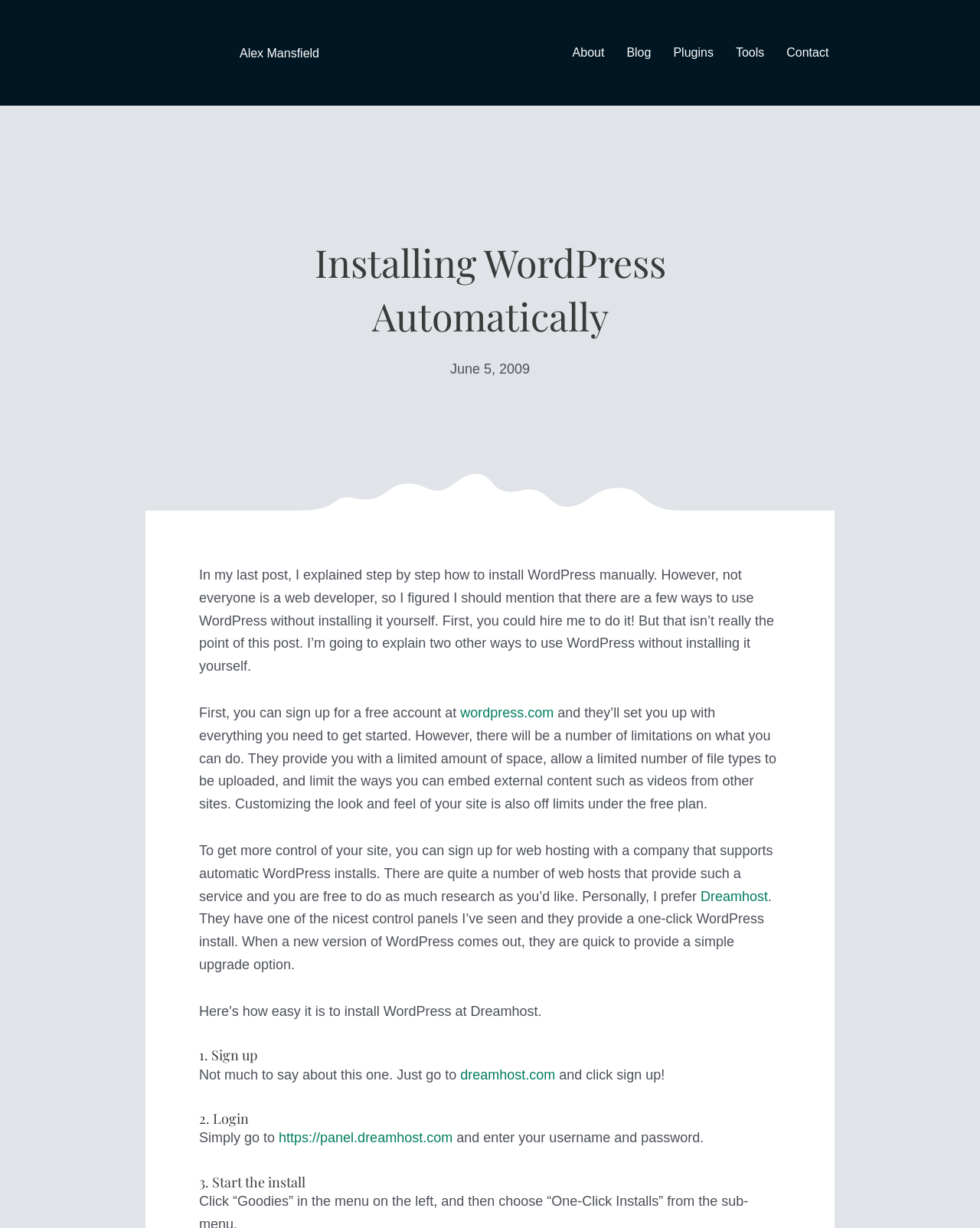For the element described, predict the bounding box coordinates as (top-left x, top-left y, bottom-right x, bottom-right y). All values should be between 0 and 1. Element description: Alex Mansfield

[0.245, 0.036, 0.326, 0.049]